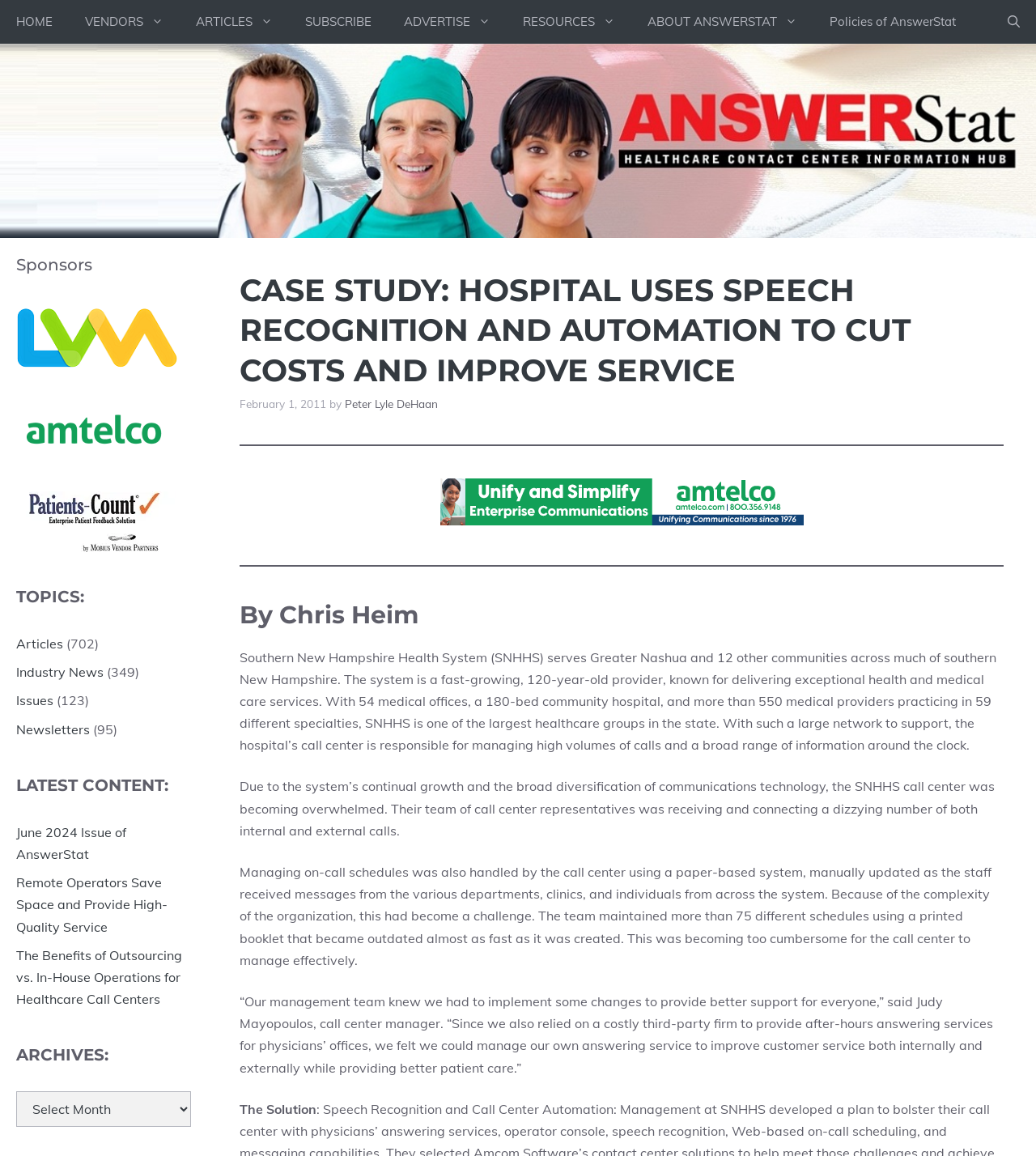What is the name of the call center manager mentioned in the article?
We need a detailed and exhaustive answer to the question. Please elaborate.

The article quotes '“Our management team knew we had to implement some changes to provide better support for everyone,” said Judy Mayopoulos, call center manager.' which indicates that the name of the call center manager mentioned in the article is Judy Mayopoulos.